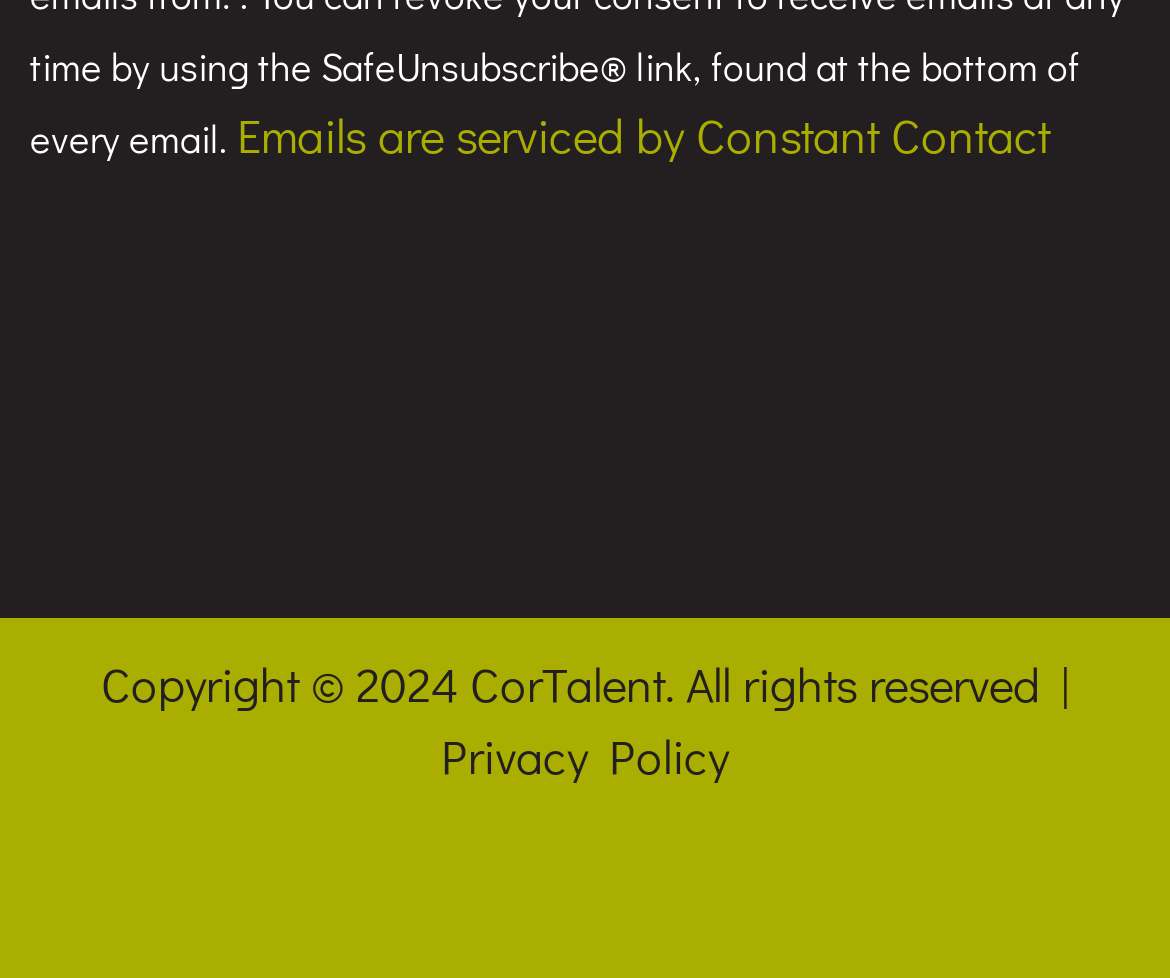What is the purpose of the textbox at the top?
We need a detailed and exhaustive answer to the question. Please elaborate.

I noticed a textbox at the top of the webpage with the text 'Constant Contact Use. Please leave this field blank.' and bounding box coordinates [0.044, 0.215, 0.131, 0.344]. This suggests that the purpose of the textbox is to be left blank, possibly for some technical or security reason.